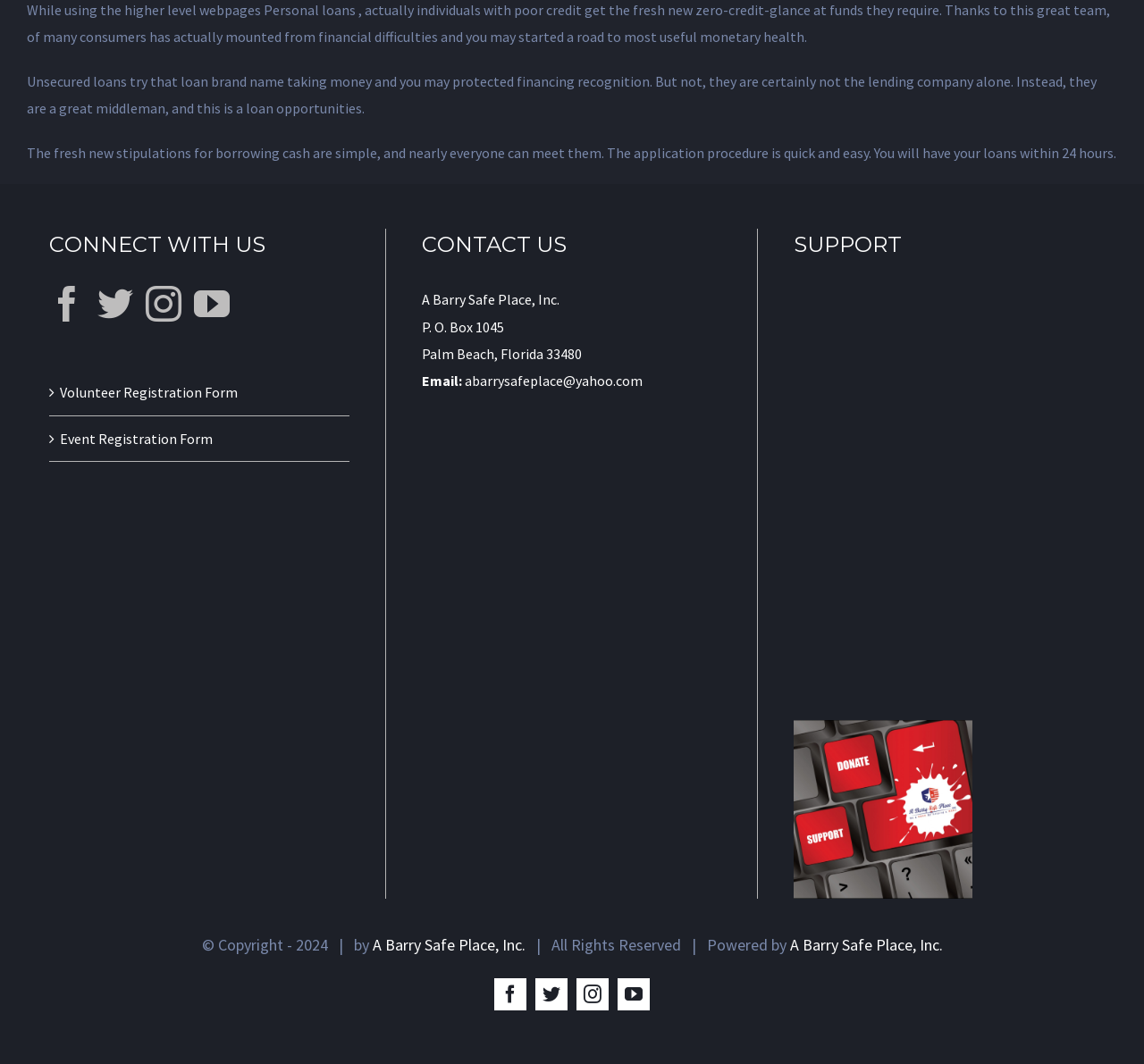Predict the bounding box coordinates for the UI element described as: "Event Registration Form". The coordinates should be four float numbers between 0 and 1, presented as [left, top, right, bottom].

[0.052, 0.399, 0.297, 0.425]